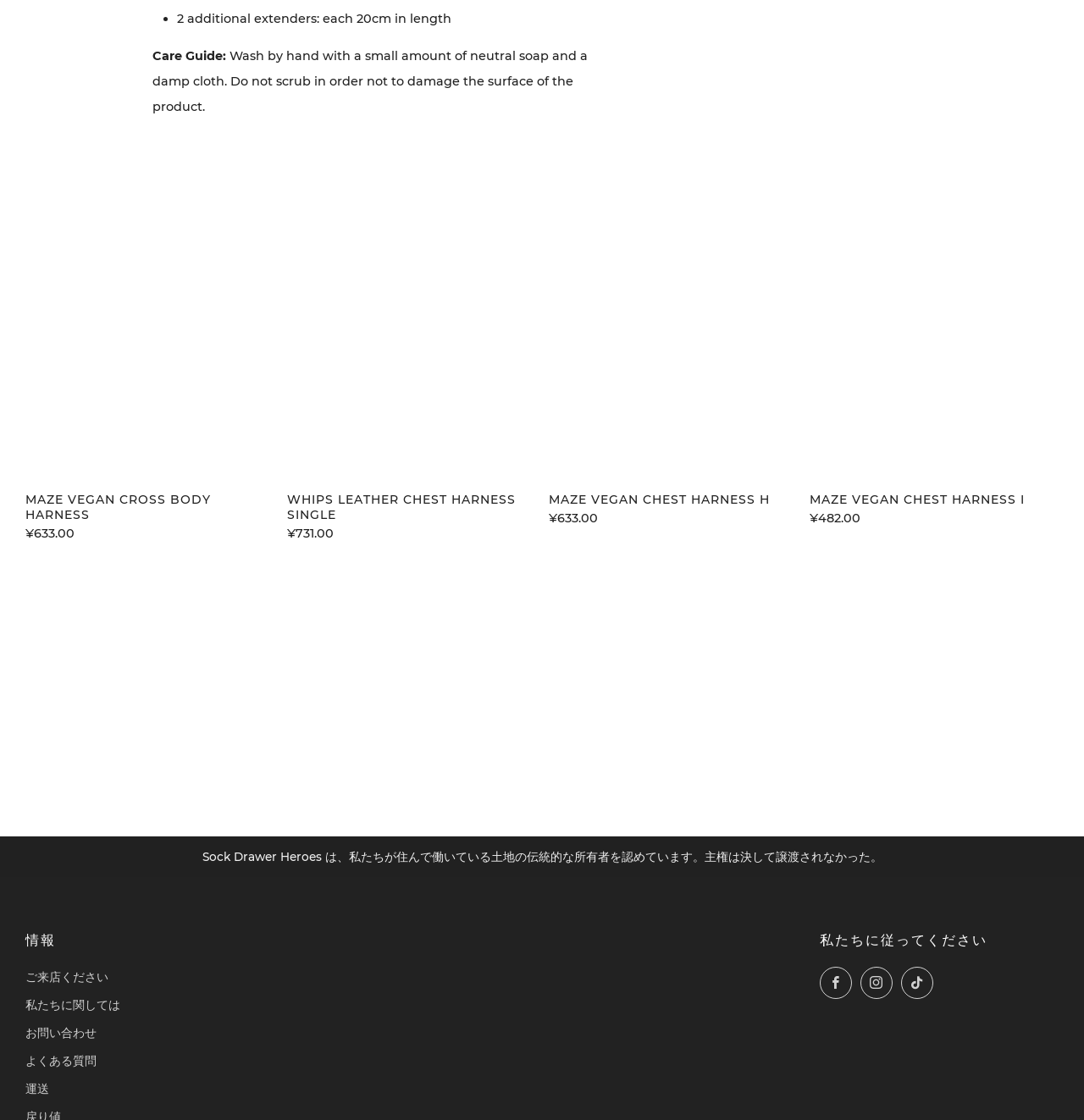How many products are listed on this page?
Look at the image and respond with a one-word or short-phrase answer.

4